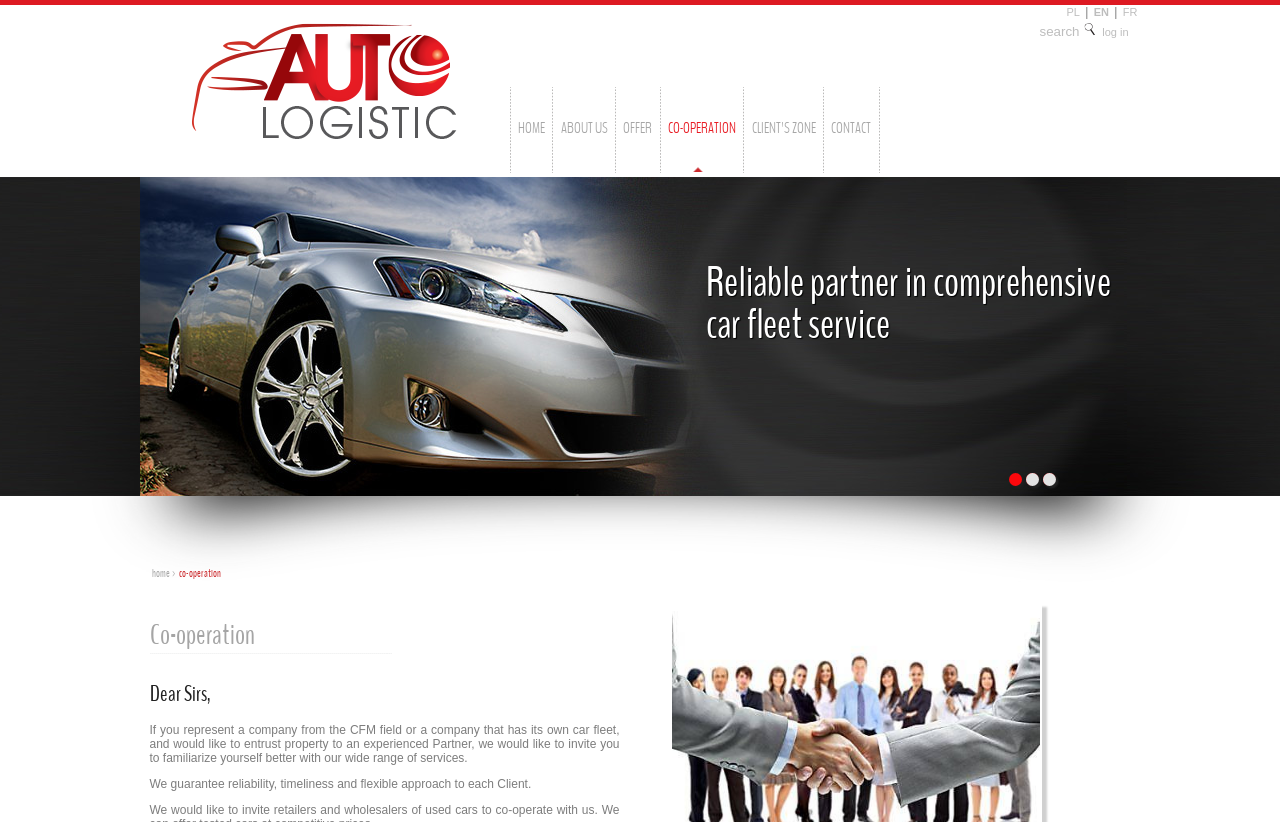Please determine the bounding box coordinates of the element to click in order to execute the following instruction: "Go to the 'HOME' page". The coordinates should be four float numbers between 0 and 1, specified as [left, top, right, bottom].

[0.401, 0.108, 0.429, 0.209]